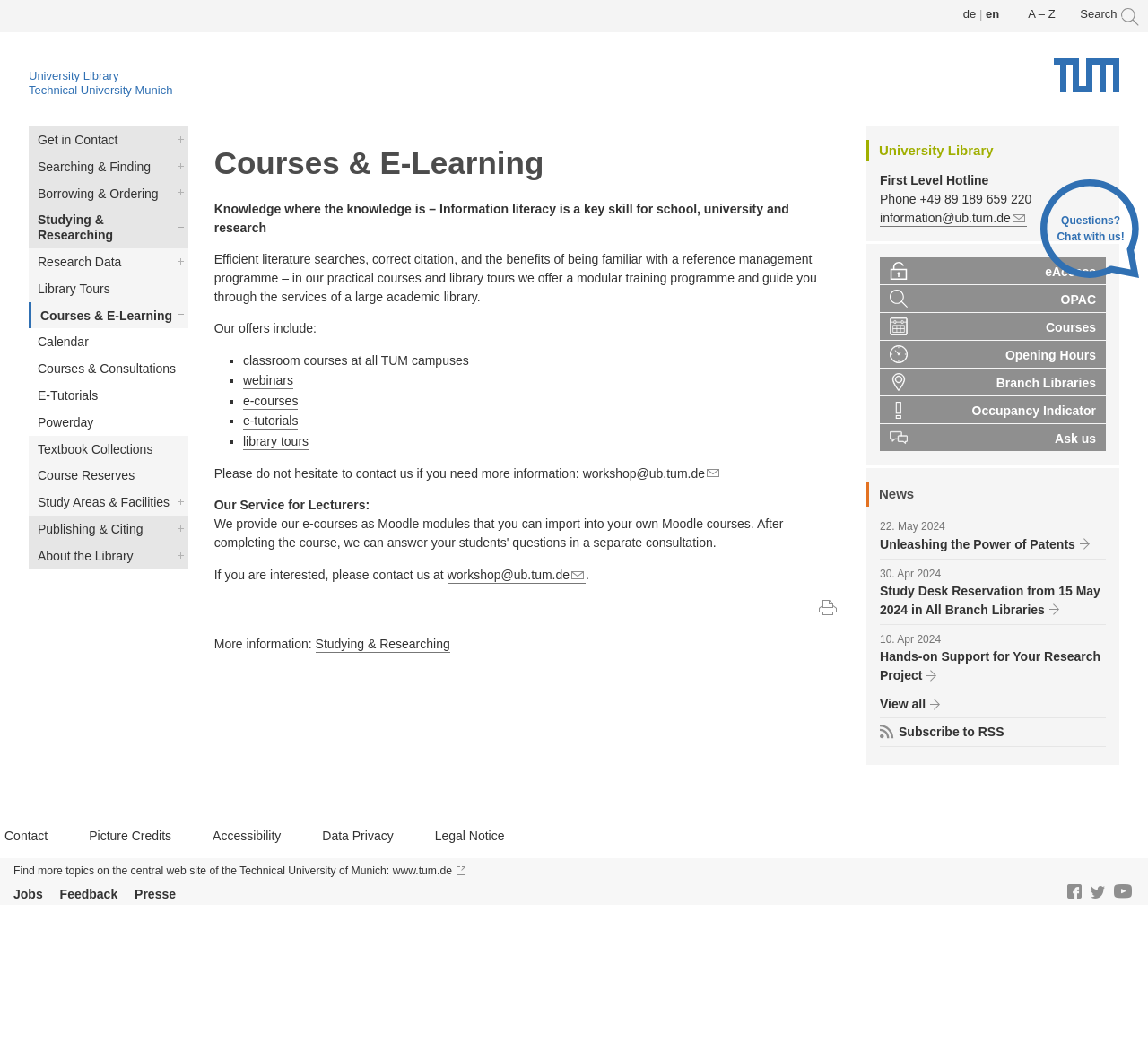Pinpoint the bounding box coordinates of the clickable area necessary to execute the following instruction: "Search for courses". The coordinates should be given as four float numbers between 0 and 1, namely [left, top, right, bottom].

[0.941, 0.008, 0.996, 0.03]